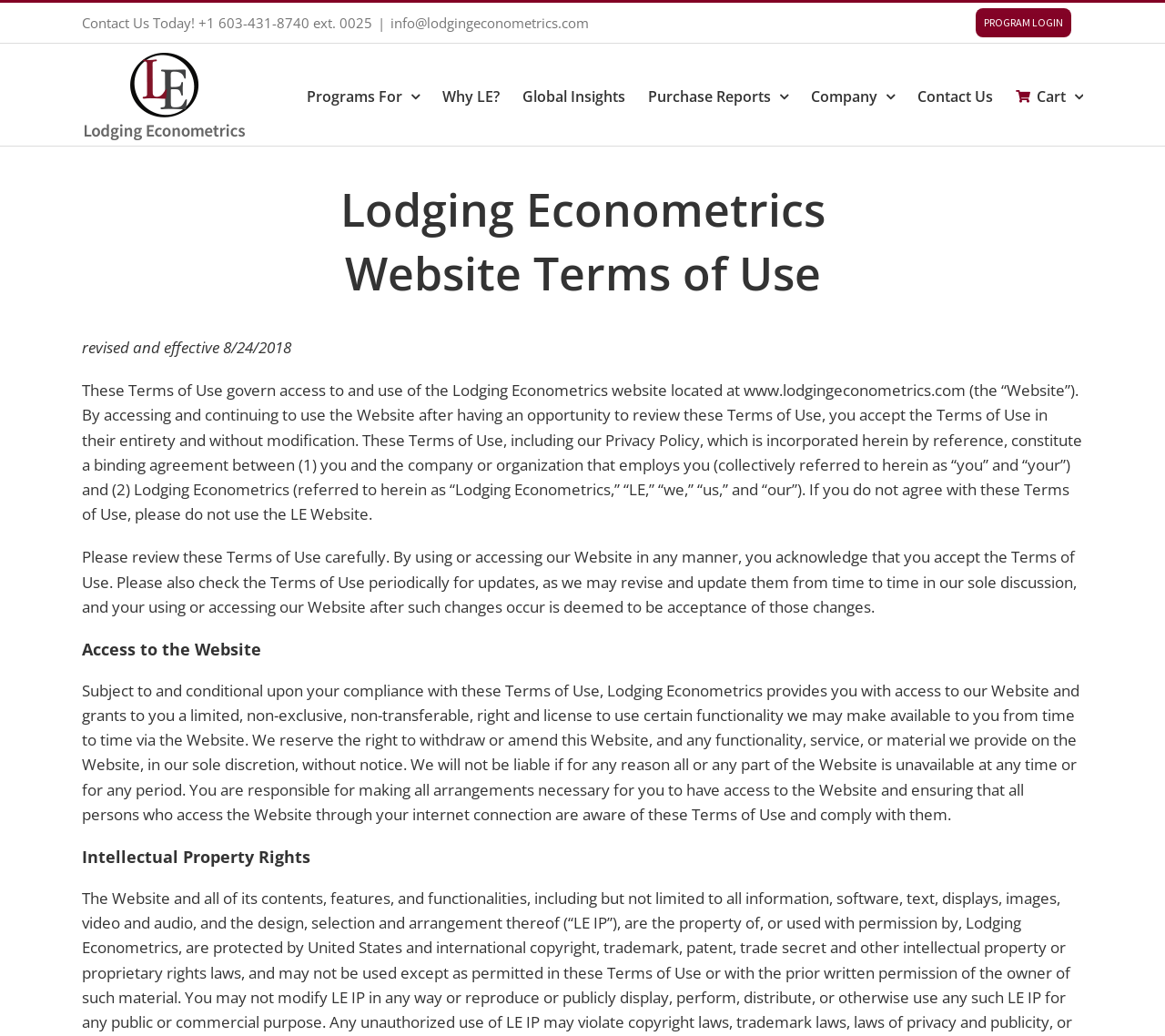Specify the bounding box coordinates for the region that must be clicked to perform the given instruction: "Login to the program".

[0.827, 0.003, 0.93, 0.041]